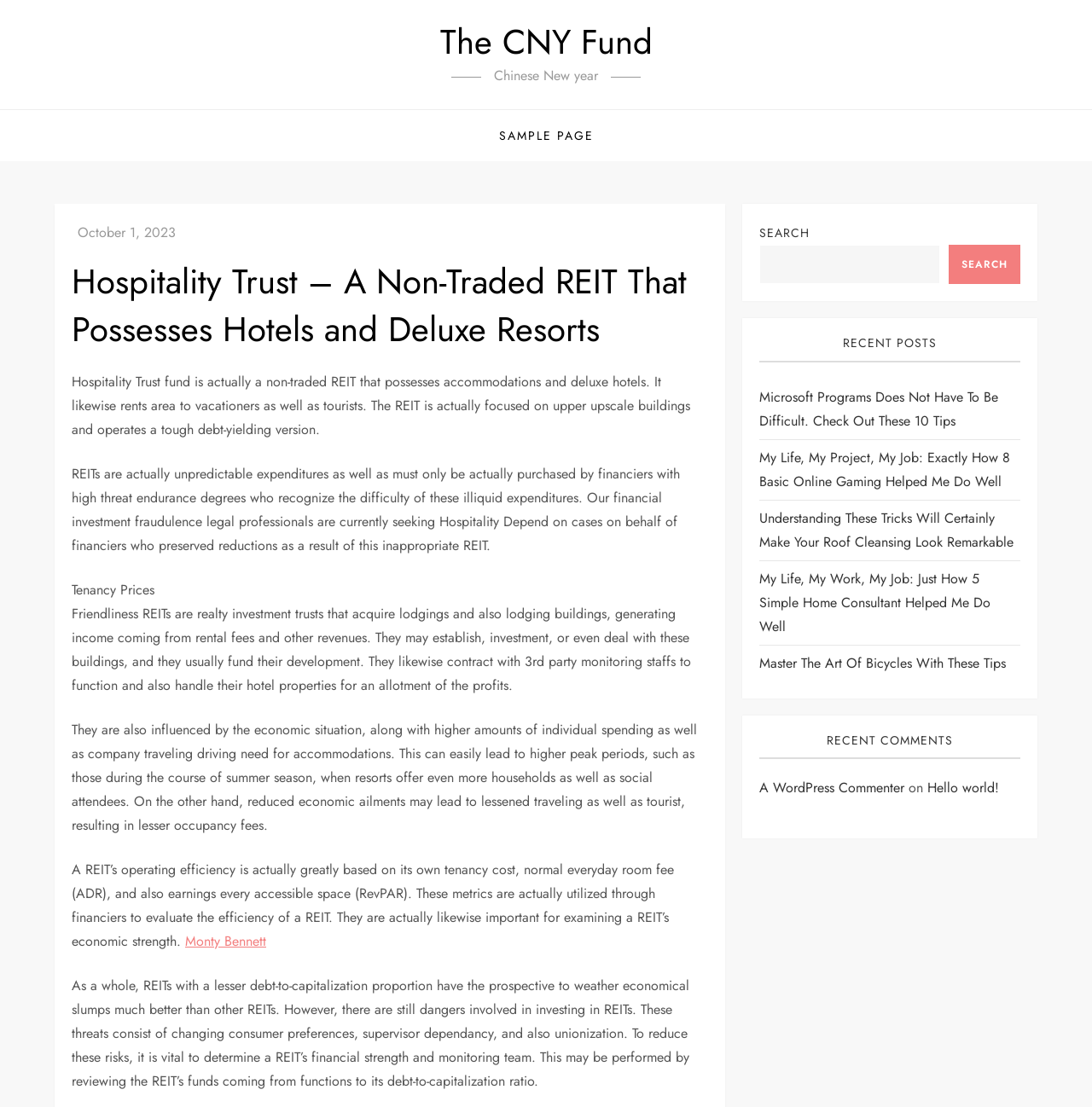Who is mentioned as a person related to Hospitality Trust?
Use the information from the image to give a detailed answer to the question.

The webpage content mentions 'Monty Bennett' as a person related to Hospitality Trust, although the exact nature of the relationship is not specified.